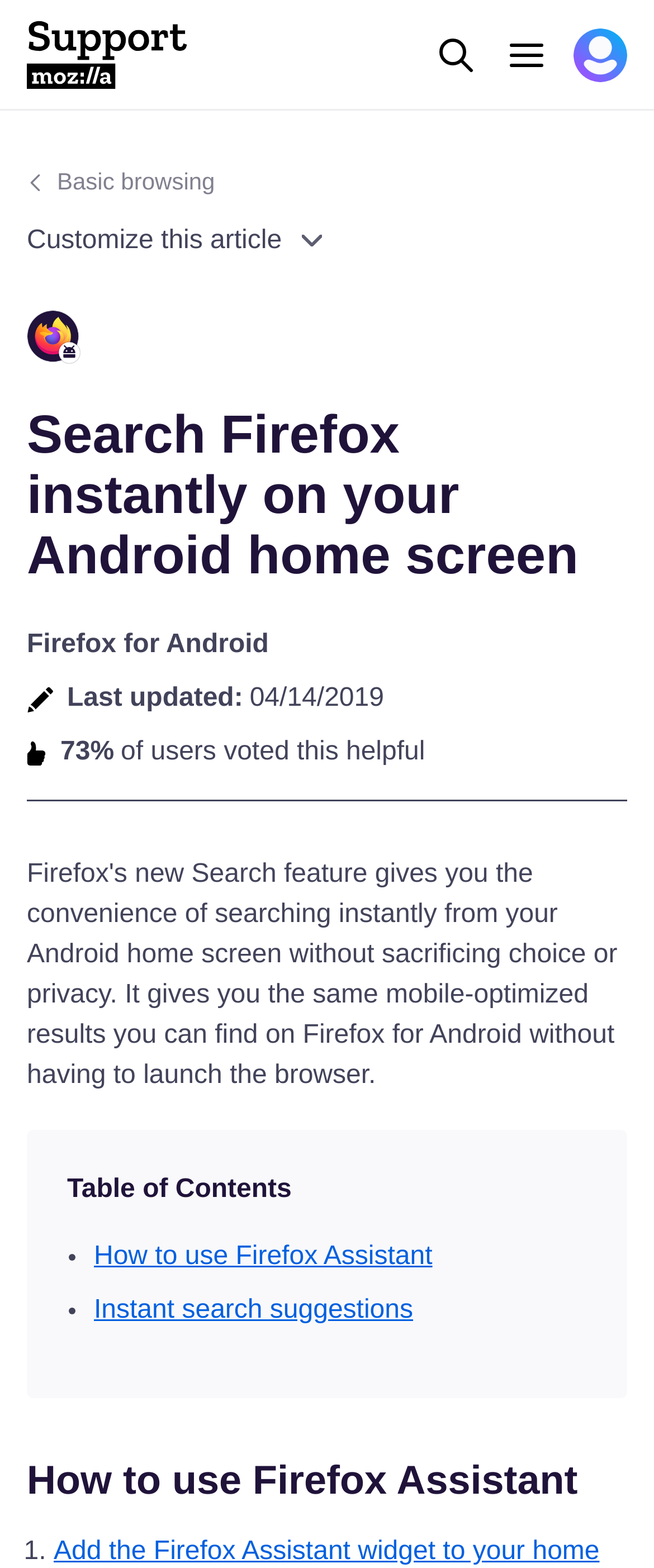Provide an in-depth caption for the webpage.

This webpage is about Firefox for Android Help, specifically on how to search the web instantly on an Android home screen without launching Firefox. 

At the top left corner, there is a Mozilla Support Logo, which is an image linked to the Mozilla Support page. Next to it, on the top right corner, there are three buttons: a "Search" button, a "Menu" button that controls the main navigation, and an "Avatar for Username" link that controls the profile navigation, accompanied by an image of the avatar.

Below the top navigation bar, there is a section with a link to "Basic browsing" on the left side. On the right side of this section, there is a button to "Customize this article". 

The main content of the page is divided into sections. The first section has a heading that reads "Search Firefox instantly on your Android home screen" and contains an image. Below this heading, there is a link to "Firefox for Android" and some text indicating when the article was last updated. There are also two images and some text showing the percentage of users who found this article helpful.

The next section is a table of contents, with links to "How to use Firefox Assistant" and "Instant search suggestions". Each link is preceded by a bullet point. 

Finally, there is a section with a heading "How to use Firefox Assistant", which likely contains the main content of the article.